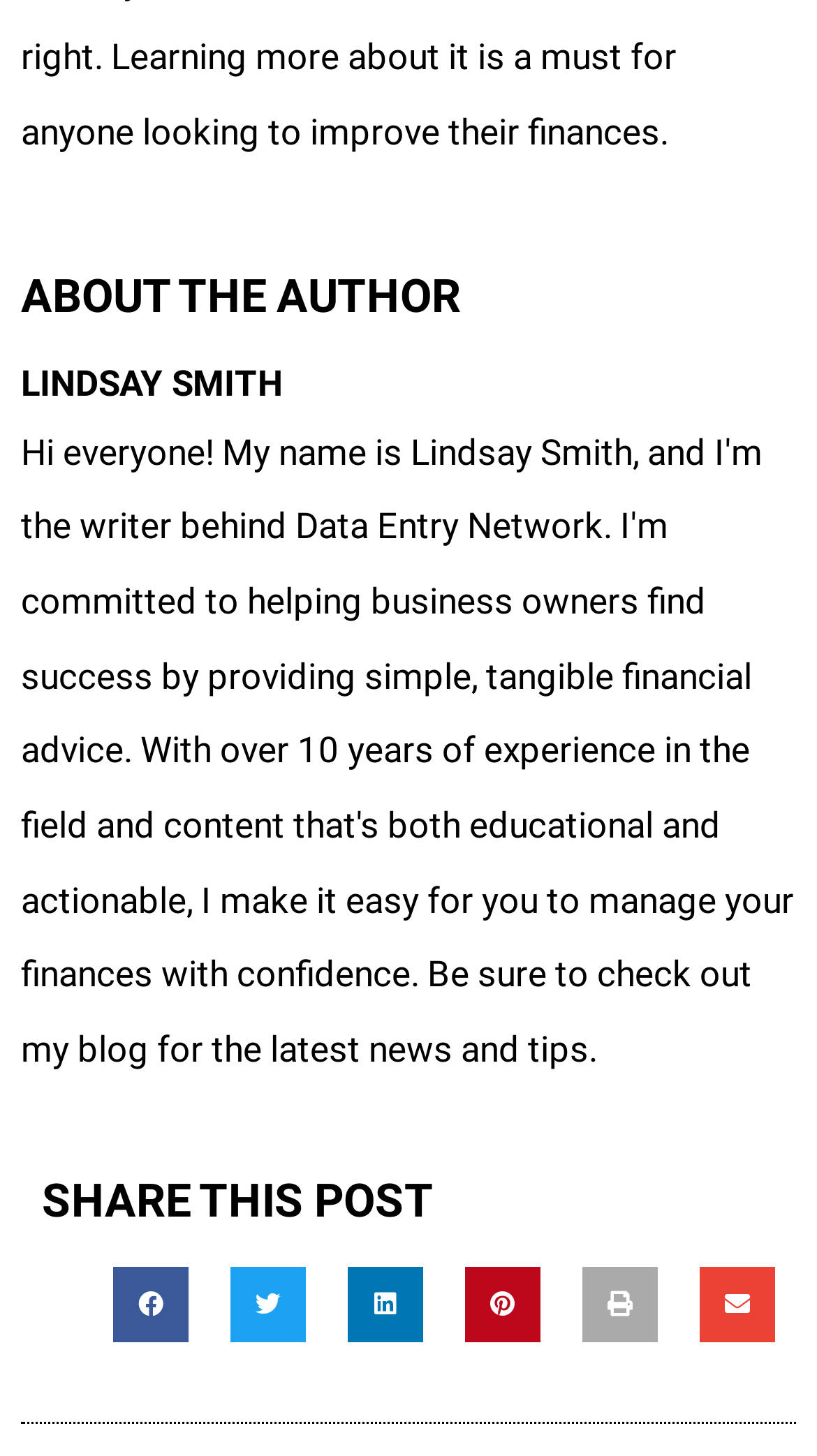How wide is the 'ABOUT THE AUTHOR' heading?
Can you give a detailed and elaborate answer to the question?

The 'ABOUT THE AUTHOR' heading has a bounding box with coordinates [0.026, 0.189, 0.974, 0.22], which means it spans almost the full width of the webpage, leaving only a small margin on the left and right sides.